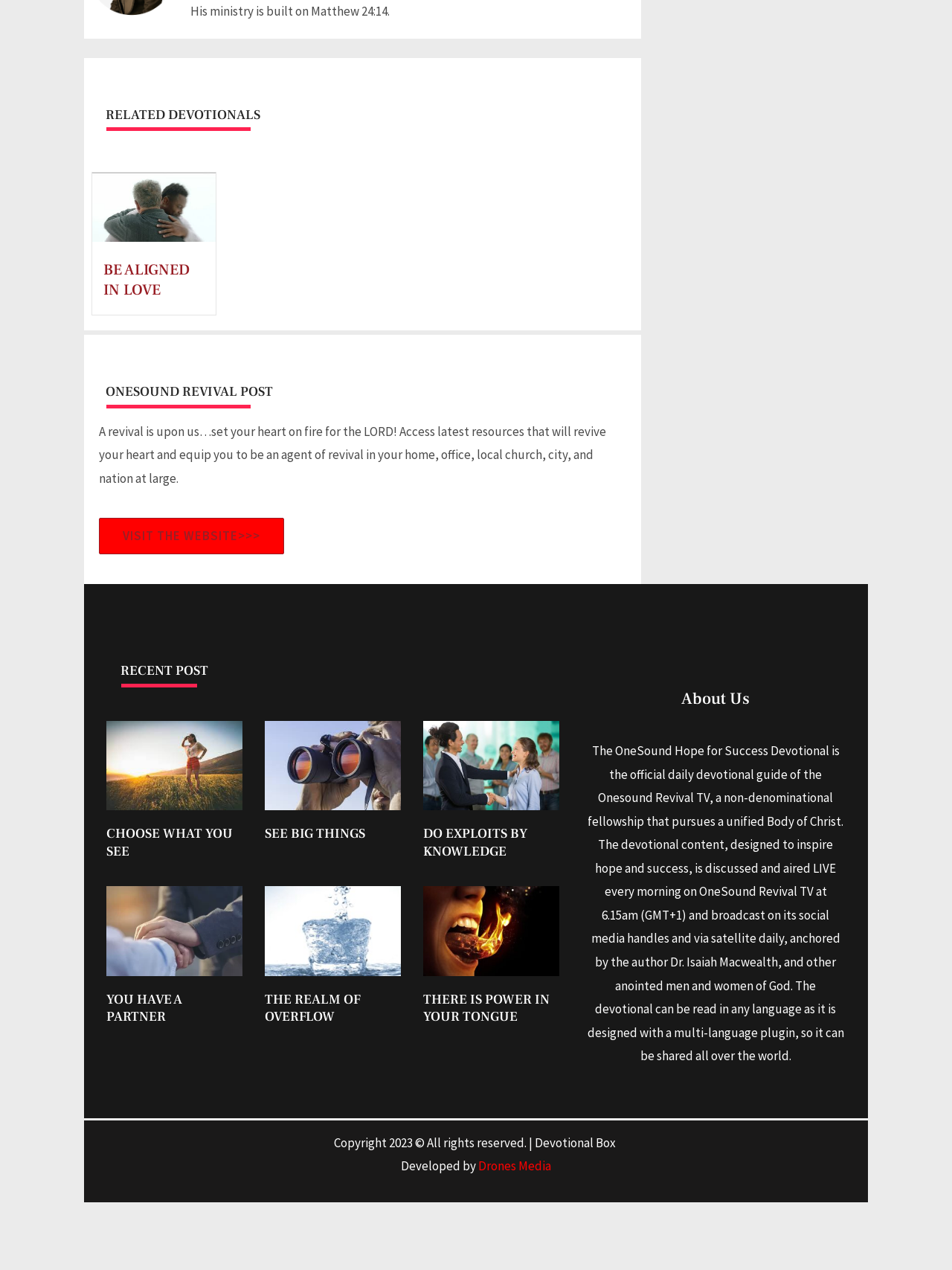Highlight the bounding box coordinates of the region I should click on to meet the following instruction: "Learn about Onesound Revival Post".

[0.111, 0.302, 0.674, 0.316]